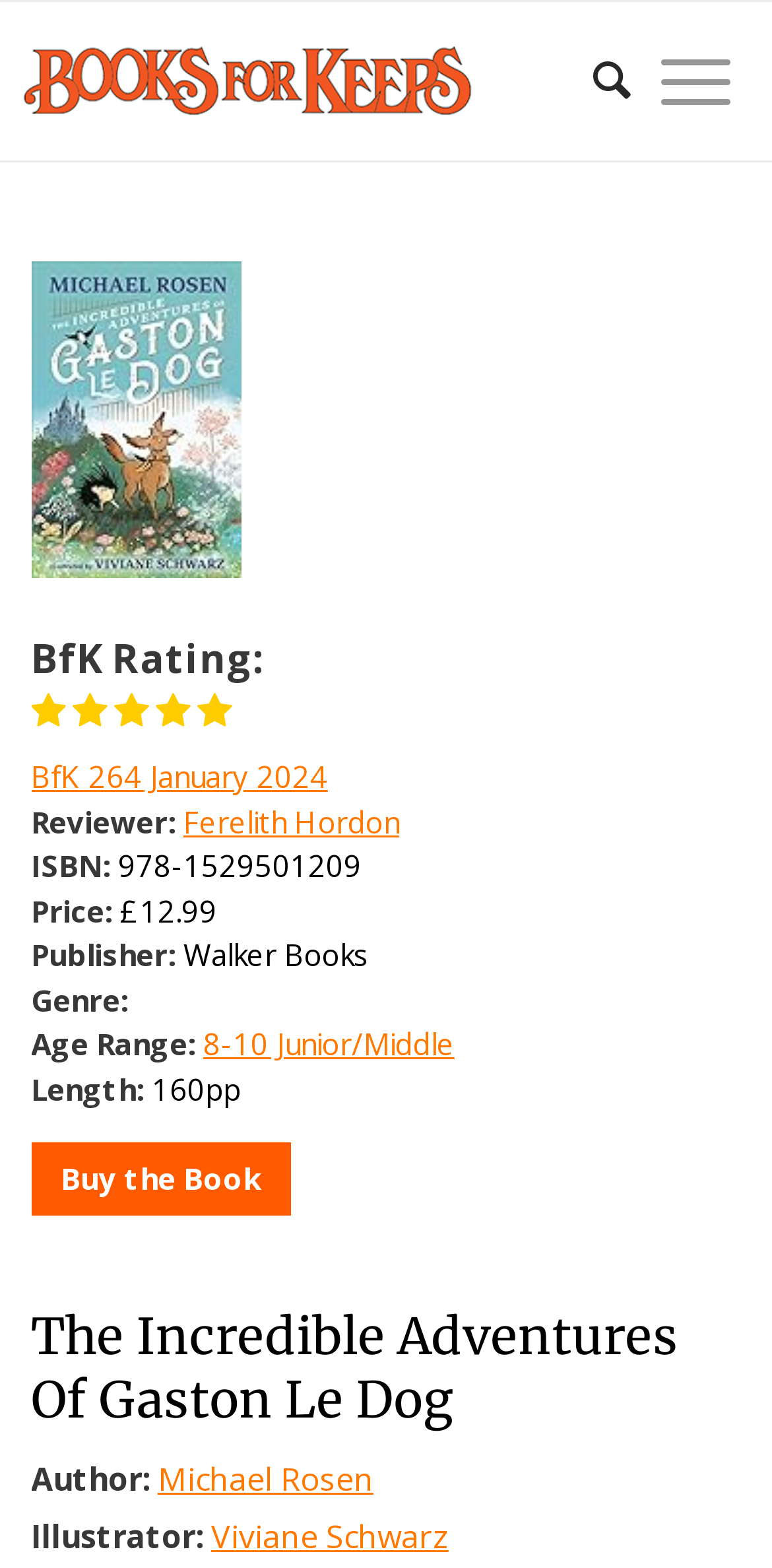Identify the bounding box coordinates necessary to click and complete the given instruction: "Open the menu".

[0.817, 0.001, 0.946, 0.102]